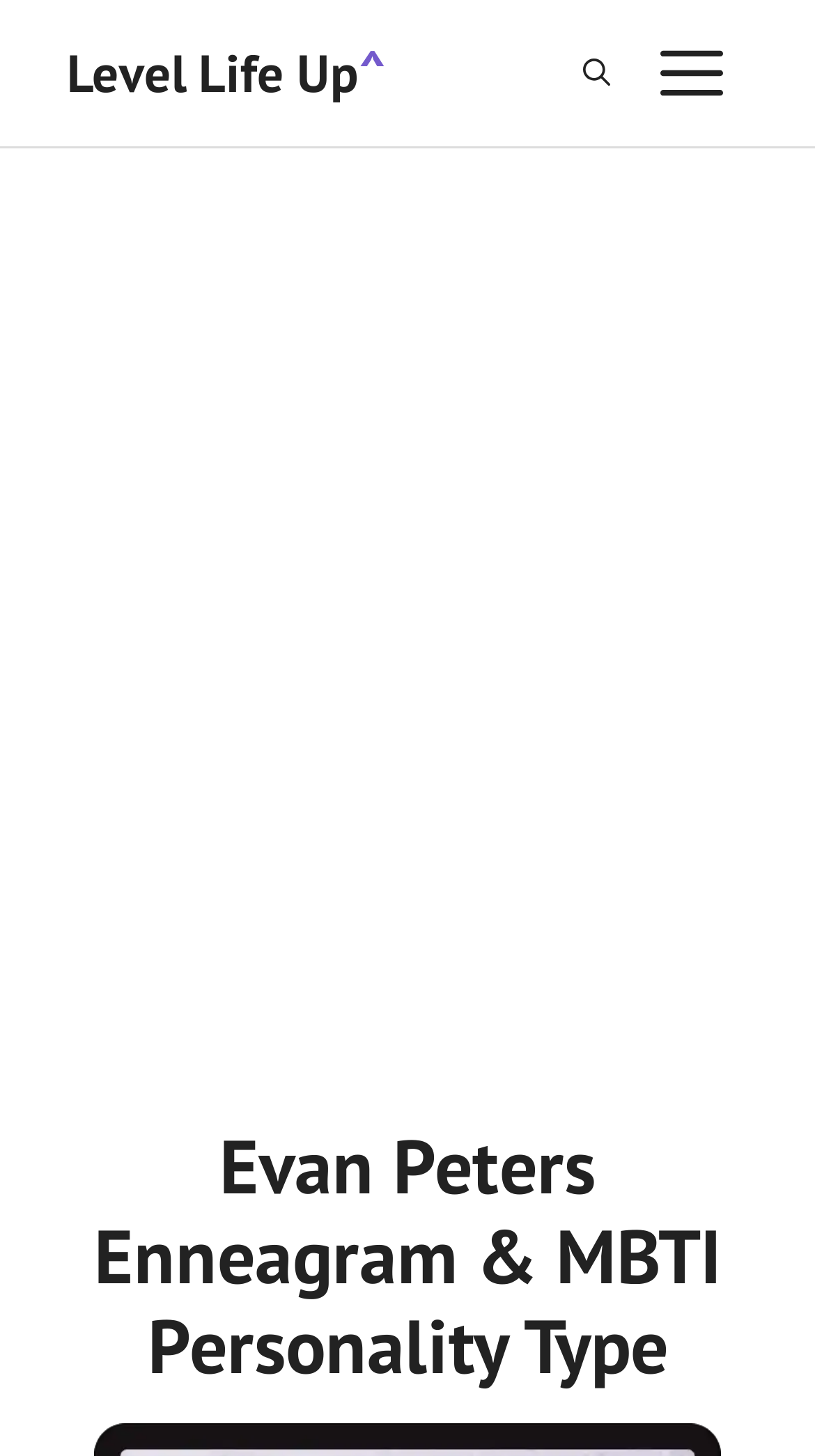Answer briefly with one word or phrase:
What is the name of the actor on this webpage?

Evan Peters